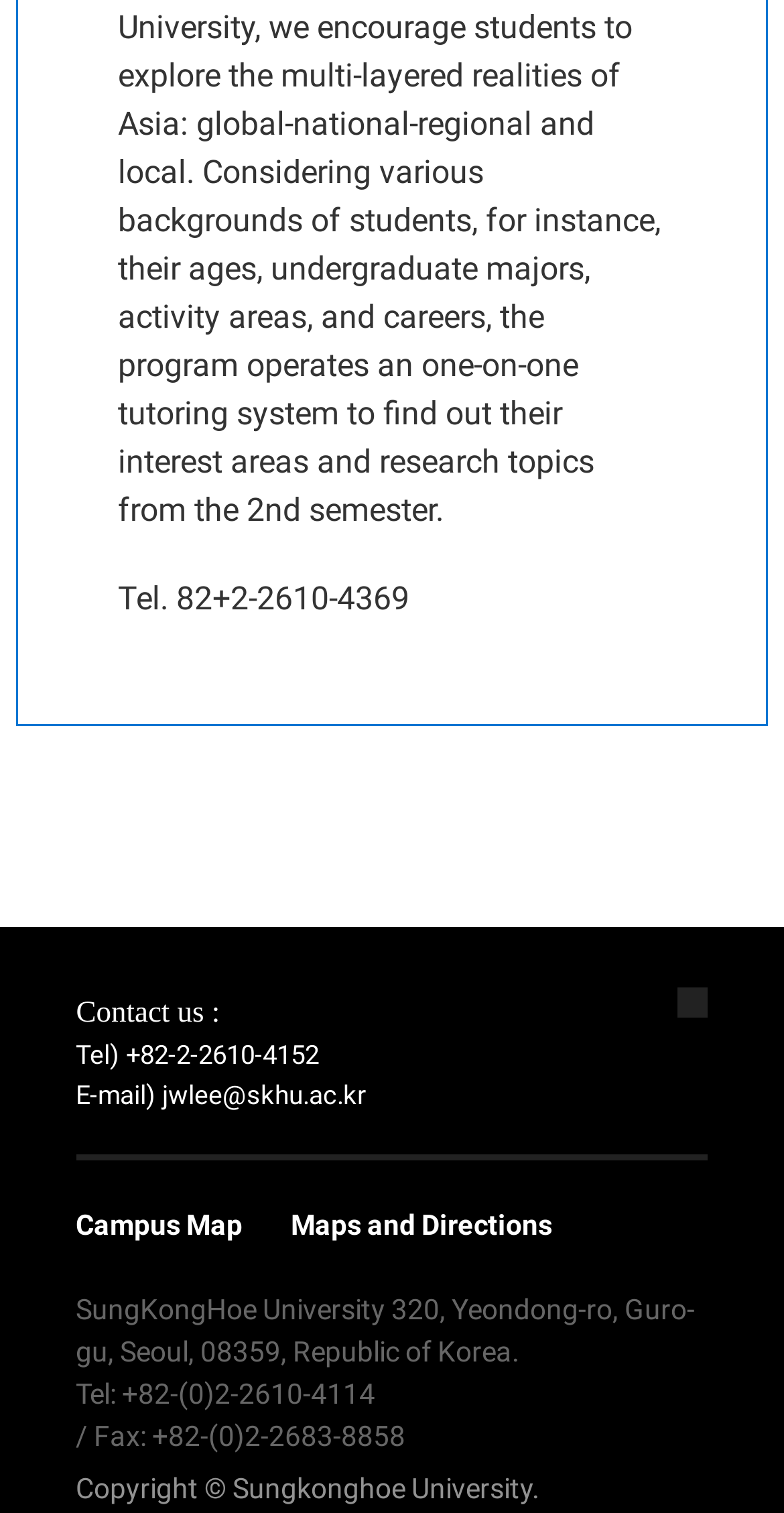What is the address of SungKongHoe University?
Refer to the image and give a detailed answer to the question.

The address can be found in the contact information section of the webpage, which is located at the top of the page. The exact text is 'SungKongHoe University 320, Yeondong-ro, Guro-gu, Seoul, 08359, Republic of Korea'.